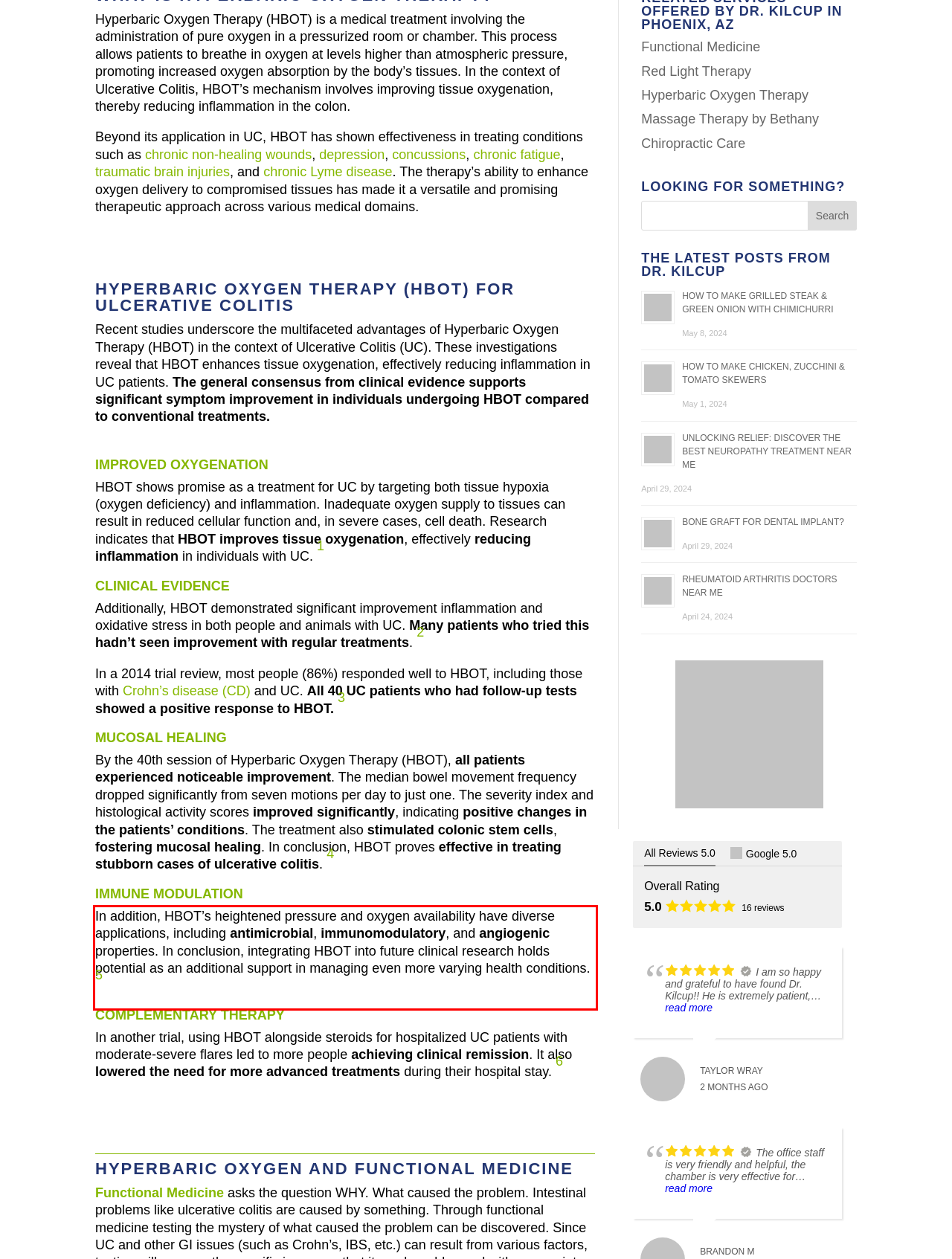Given a webpage screenshot, locate the red bounding box and extract the text content found inside it.

In addition, HBOT’s heightened pressure and oxygen availability have diverse applications, including antimicrobial, immunomodulatory, and angiogenic properties. In conclusion, integrating HBOT into future clinical research holds potential as an additional support in managing even more varying health conditions. 5